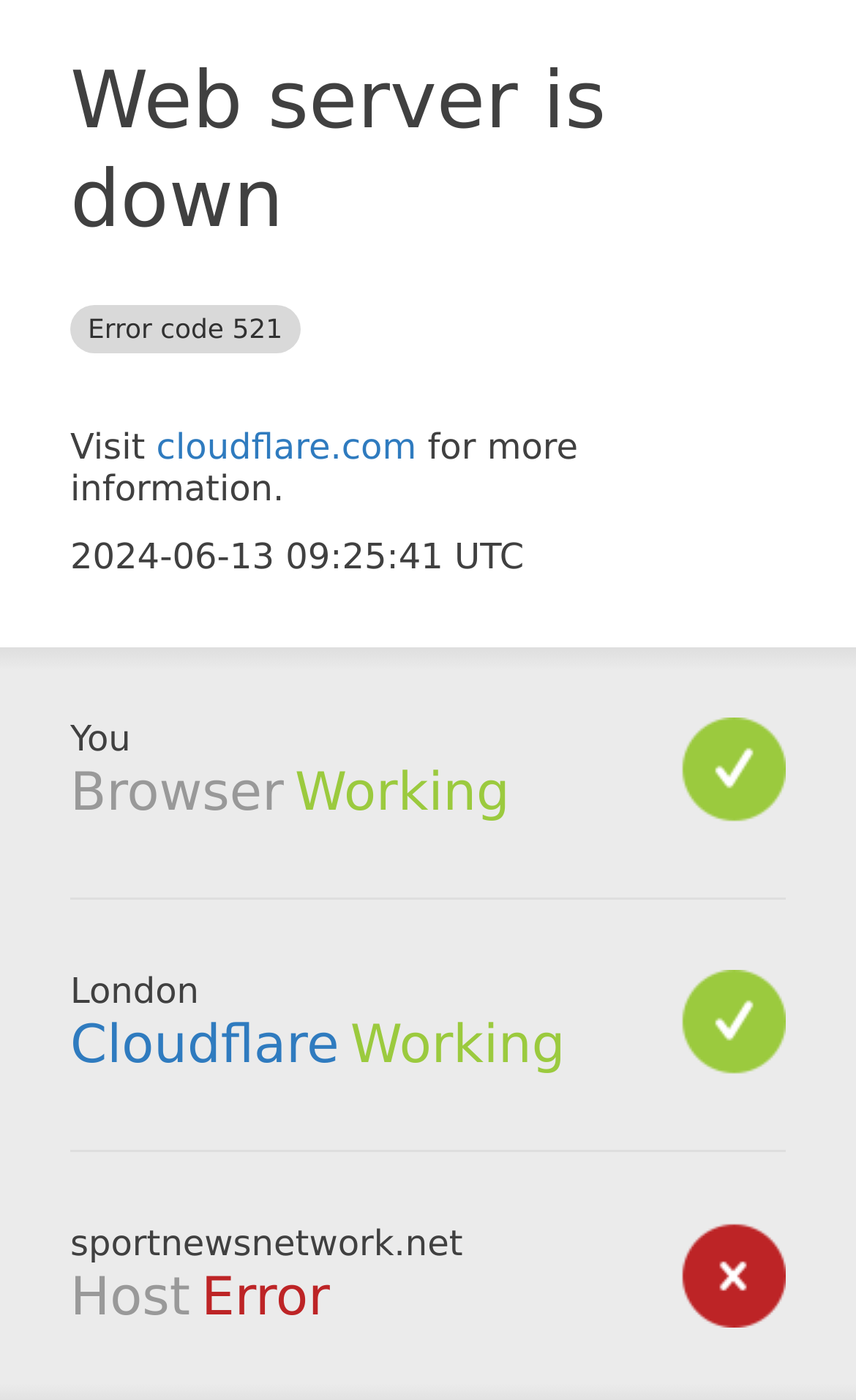Produce an extensive caption that describes everything on the webpage.

The webpage appears to be an error page, displaying a message indicating that the web server is down. At the top of the page, there is a prominent heading that reads "Web server is down Error code 521". Below this heading, there is a short paragraph of text that includes a link to "cloudflare.com" and a brief message stating "Visit ... for more information." The date and time "2024-06-13 09:25:41 UTC" is also displayed in this section.

Further down the page, there are three sections, each with a heading. The first section is labeled "Browser" and contains the text "Working" in the middle of the section. The second section is labeled "Cloudflare" and includes a link to "Cloudflare" as well as the text "Working" to the right of the link. The third section is labeled "Host" and displays the text "Error" in the middle of the section.

At the very bottom of the page, the domain name "sportnewsnetwork.net" is displayed. Overall, the page appears to be a simple error page with minimal content, providing some basic information about the error and a link to a related website.